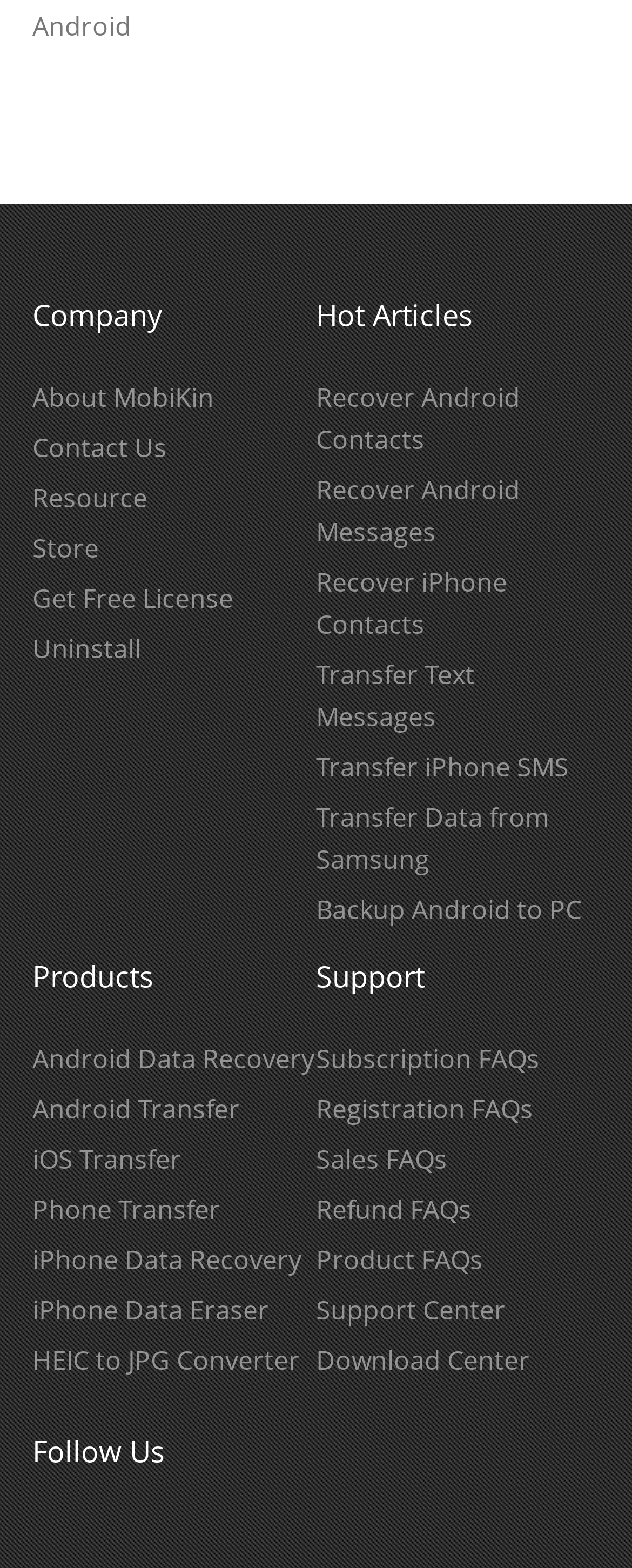Please identify the bounding box coordinates of the element's region that needs to be clicked to fulfill the following instruction: "Get Android data recovery software". The bounding box coordinates should consist of four float numbers between 0 and 1, i.e., [left, top, right, bottom].

[0.051, 0.663, 0.497, 0.686]